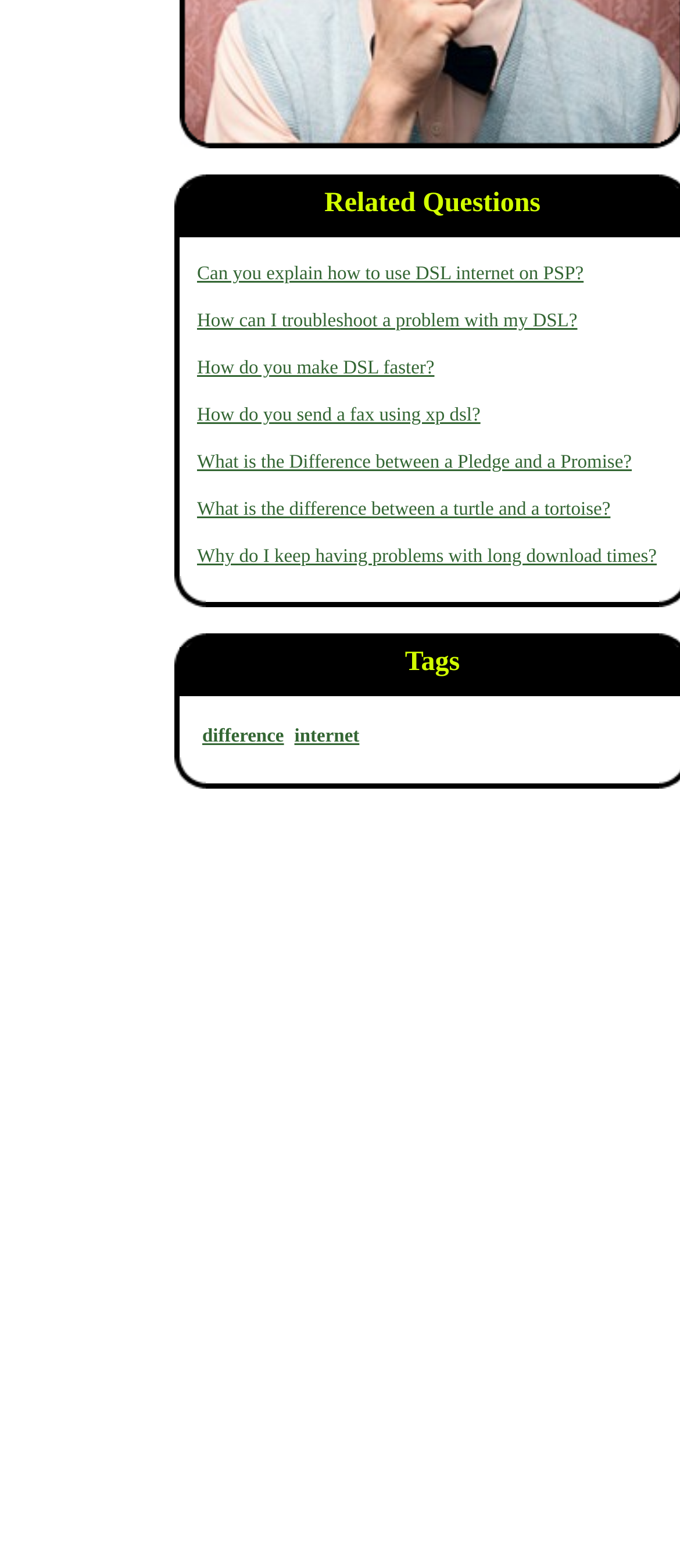Please provide the bounding box coordinates for the UI element as described: "internet". The coordinates must be four floats between 0 and 1, represented as [left, top, right, bottom].

[0.433, 0.463, 0.528, 0.476]